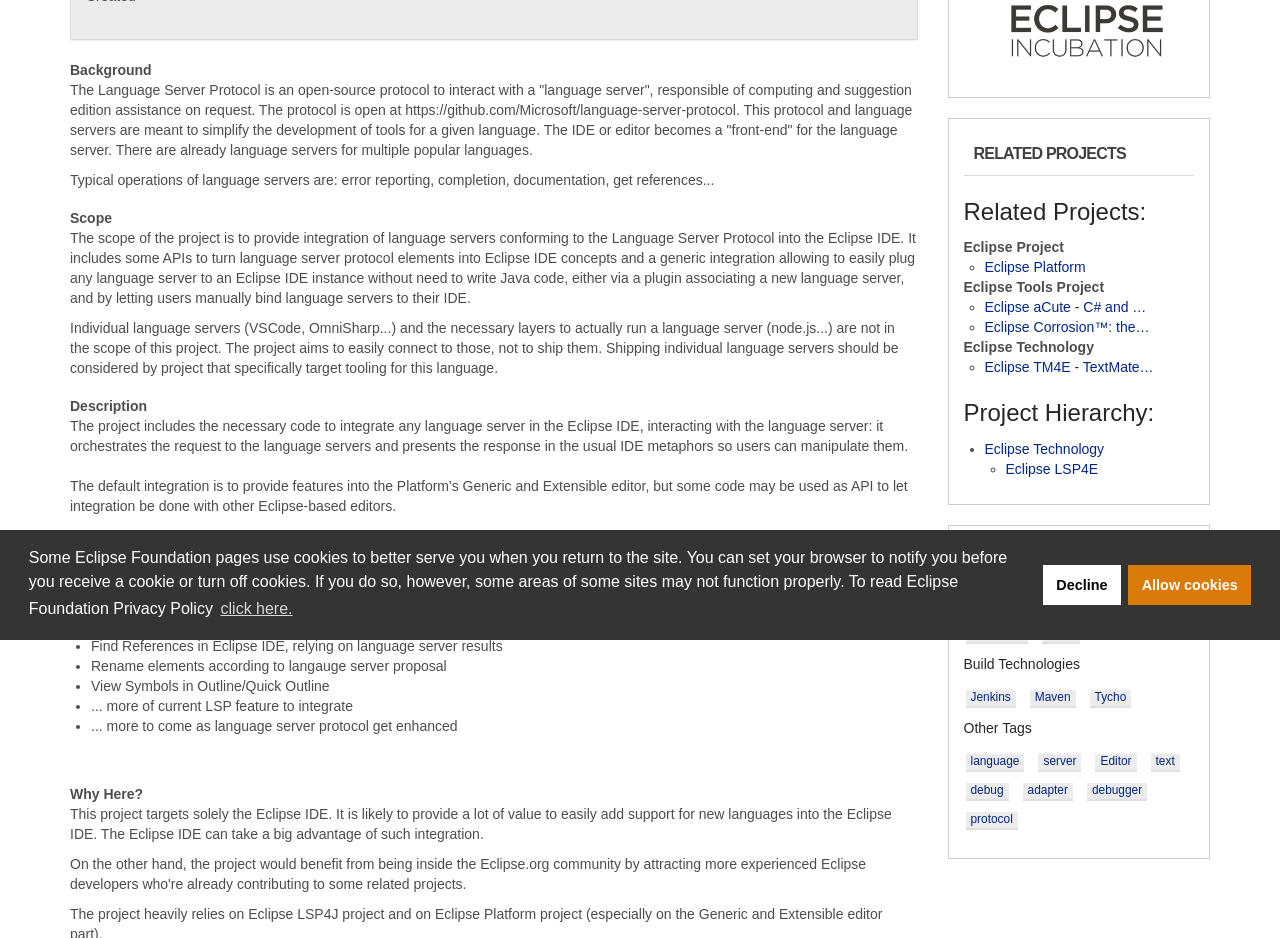Using the provided element description, identify the bounding box coordinates as (top-left x, top-left y, bottom-right x, bottom-right y). Ensure all values are between 0 and 1. Description: Allow cookies

[0.881, 0.602, 0.978, 0.645]